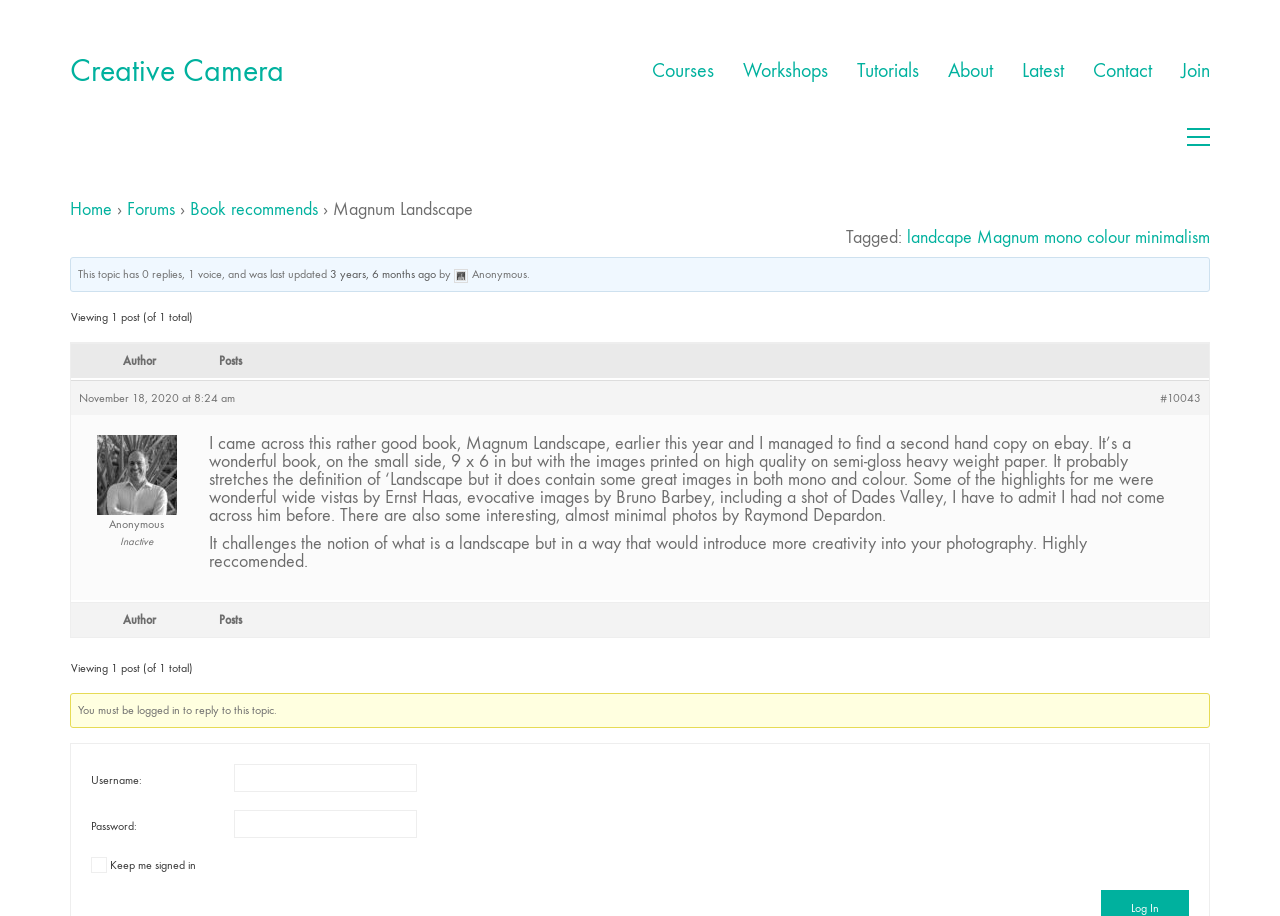What is required to reply to this topic?
Provide a well-explained and detailed answer to the question.

According to the text at the bottom of the page, 'You must be logged in to reply to this topic', which means that a user needs to log in to the website to be able to reply to the topic about Magnum Landscape.